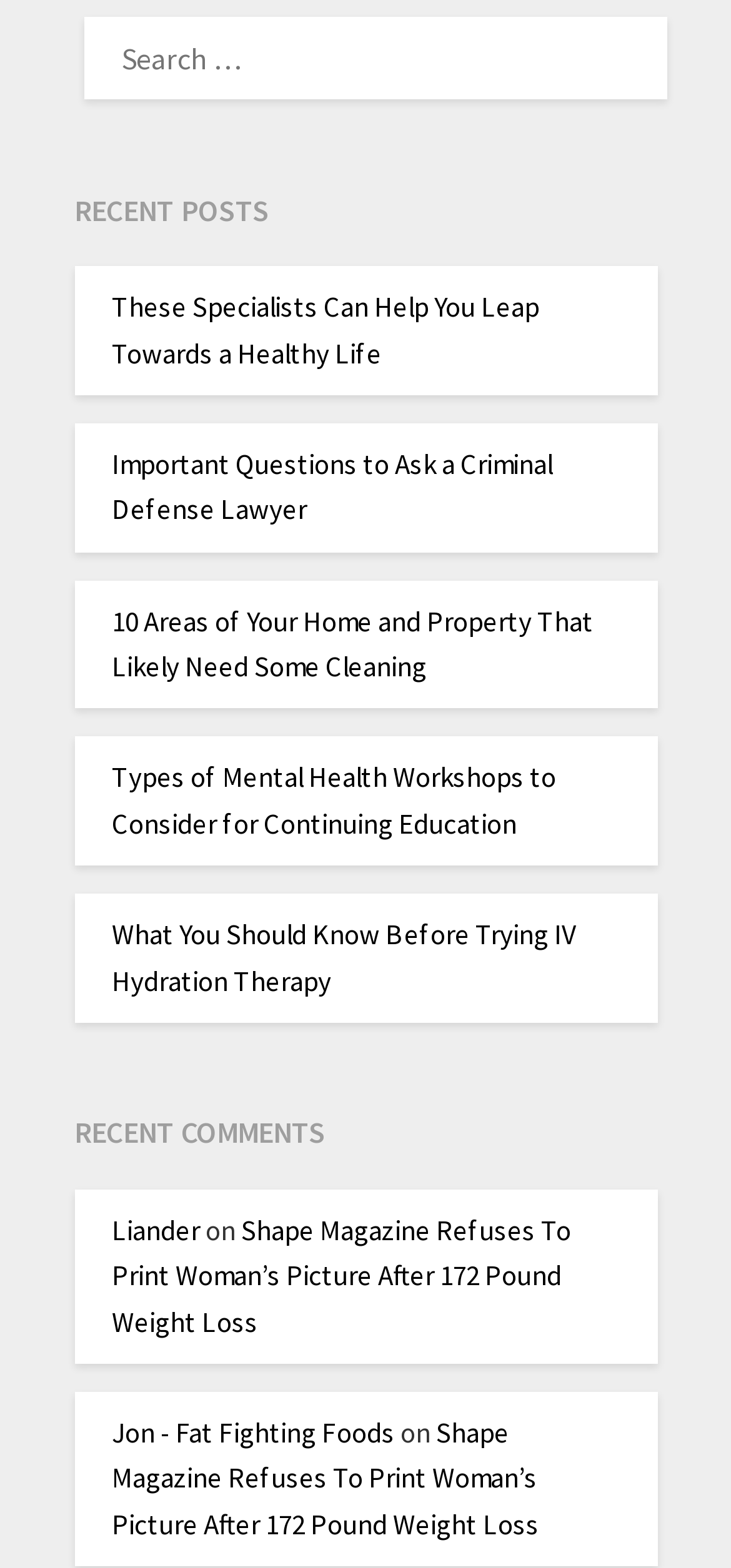How many recent comments are listed?
Please give a detailed and thorough answer to the question, covering all relevant points.

Under the 'RECENT COMMENTS' heading, there are three links to different comments, which are from 'Liander', 'Jon - Fat Fighting Foods', and another comment about Shape Magazine.